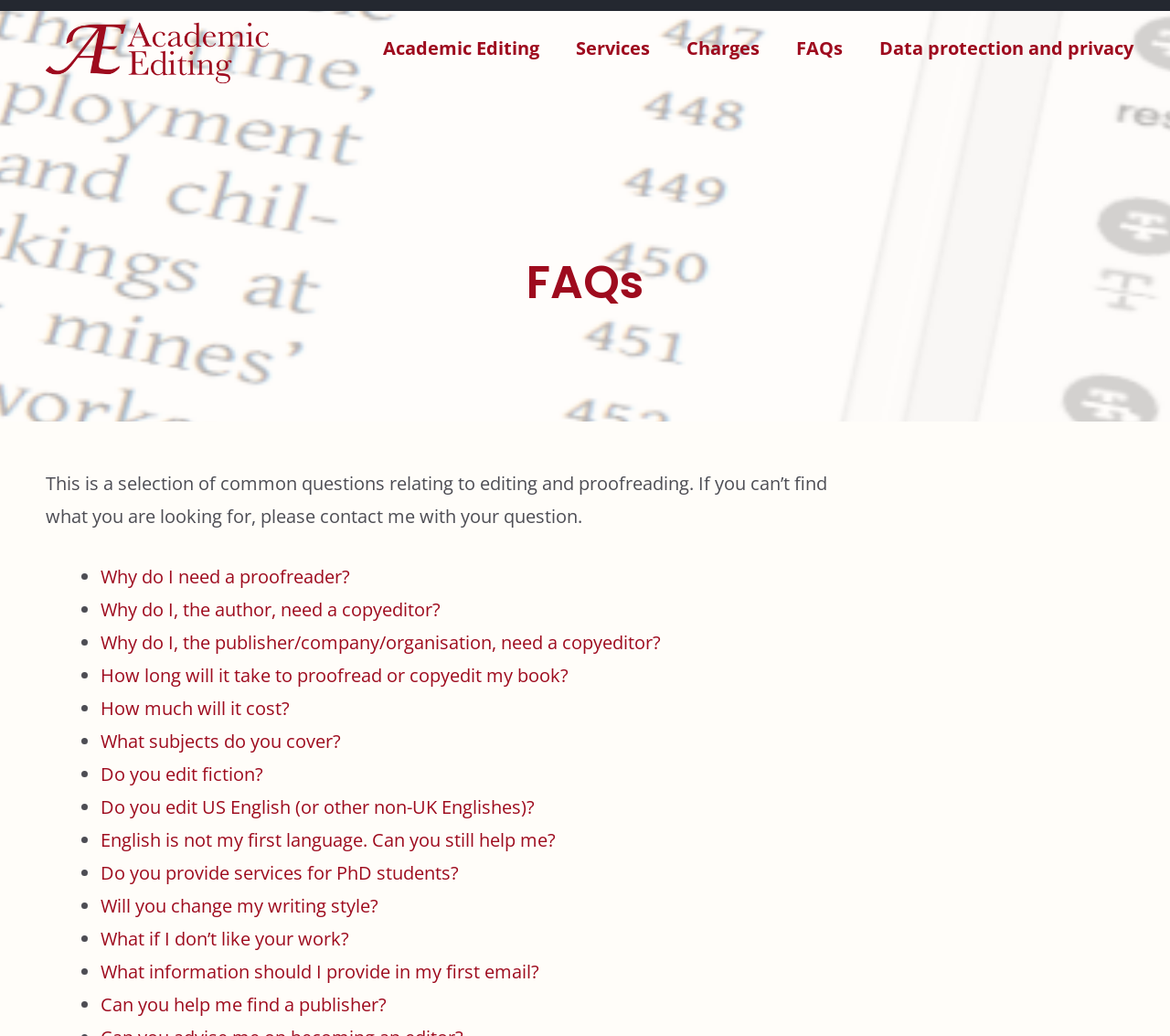Extract the bounding box coordinates of the UI element described by: "What subjects do you cover?". The coordinates should include four float numbers ranging from 0 to 1, e.g., [left, top, right, bottom].

[0.086, 0.703, 0.291, 0.727]